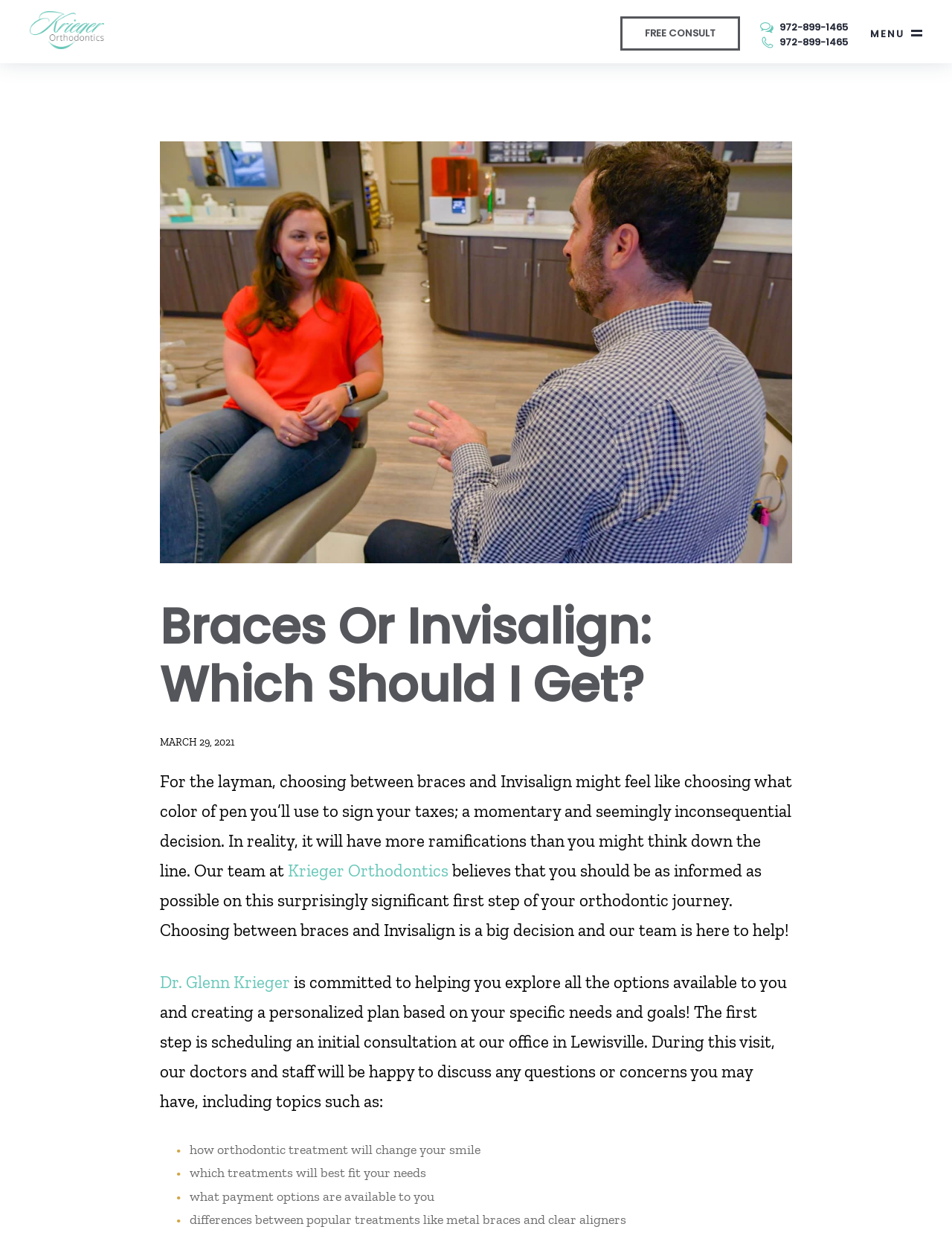Give a succinct answer to this question in a single word or phrase: 
What is the purpose of the initial consultation at Krieger Orthodontics?

To discuss questions and concerns